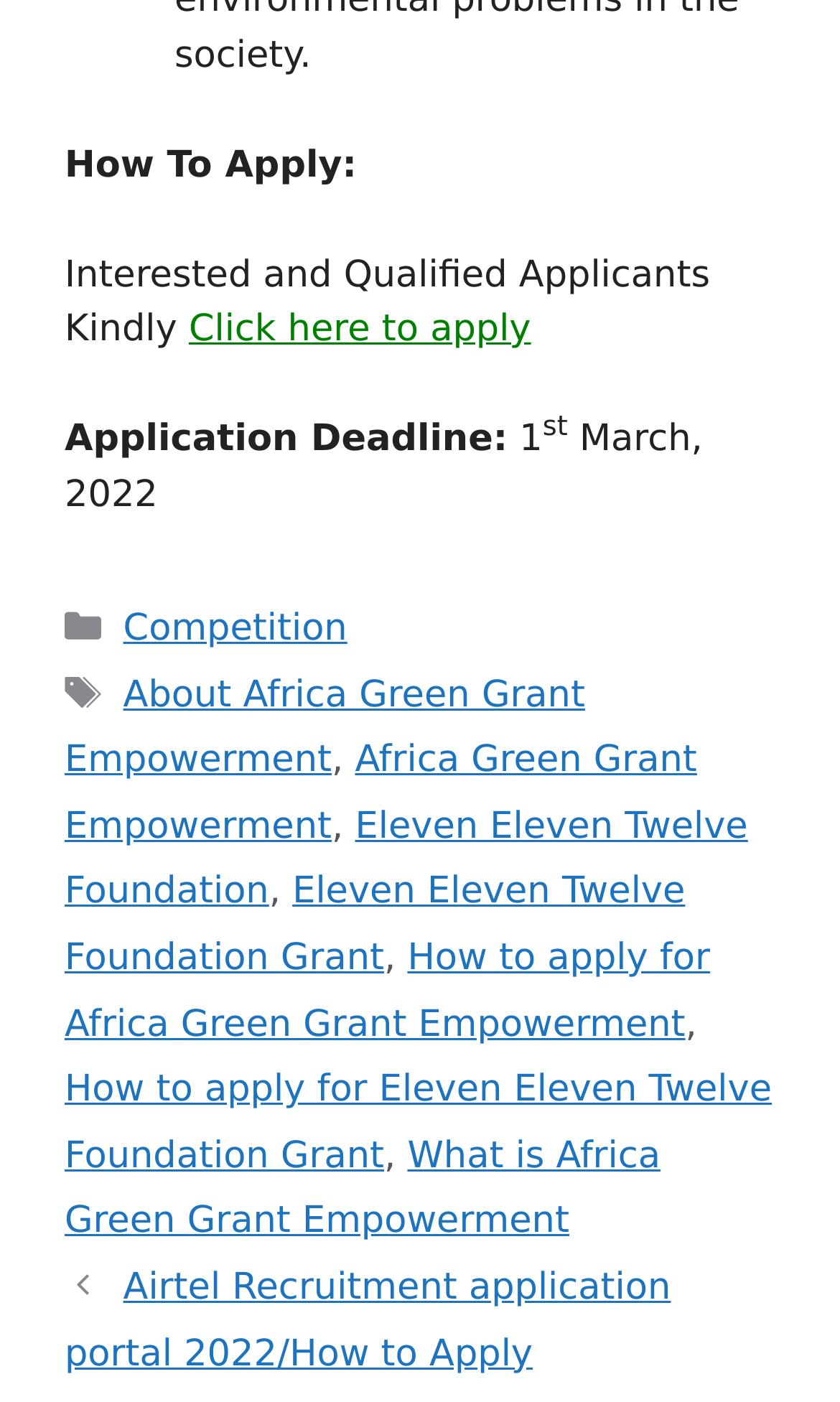Determine the bounding box coordinates for the clickable element to execute this instruction: "Read about How to apply for Africa Green Grant Empowerment". Provide the coordinates as four float numbers between 0 and 1, i.e., [left, top, right, bottom].

[0.077, 0.668, 0.845, 0.746]